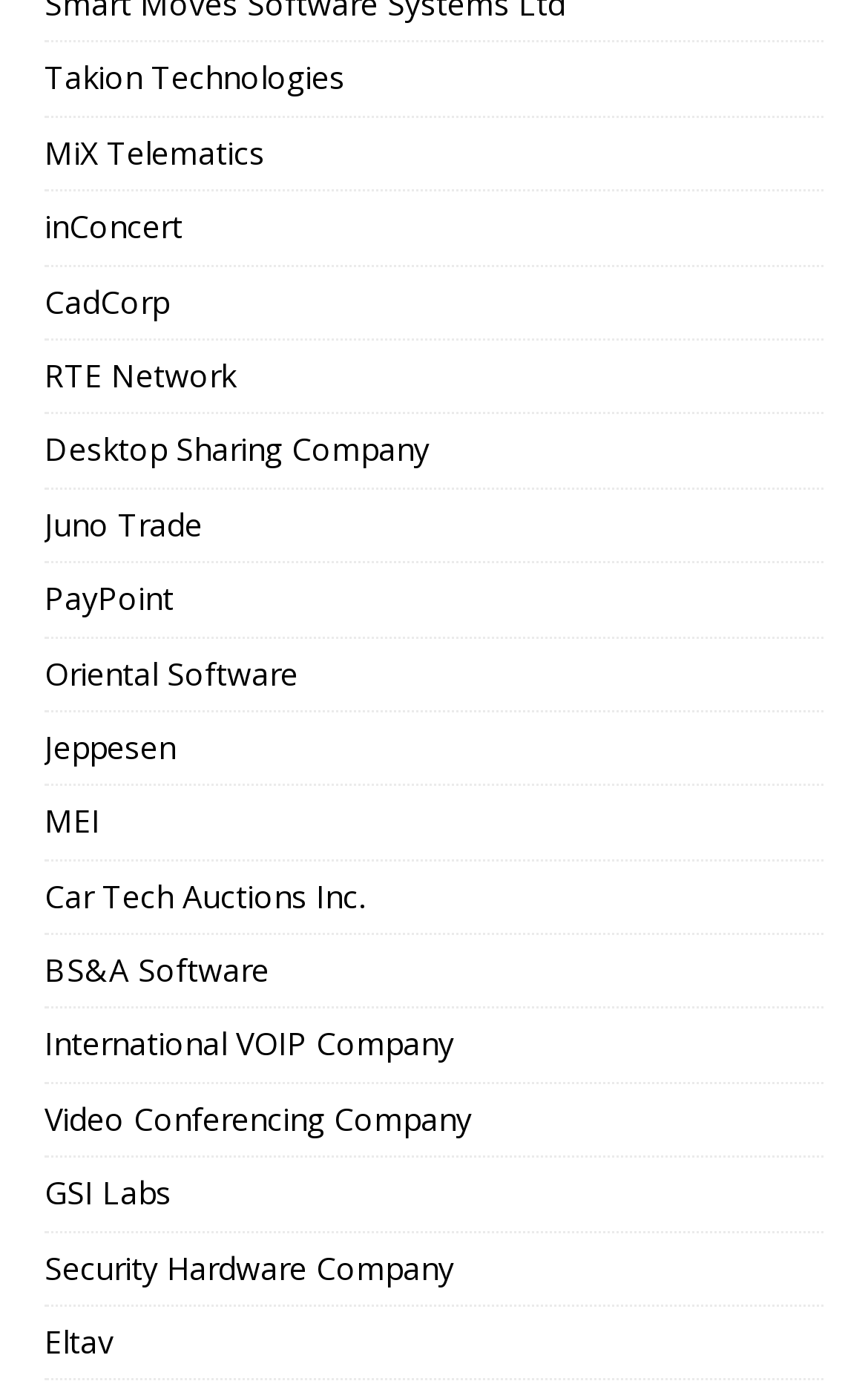Could you find the bounding box coordinates of the clickable area to complete this instruction: "access RTE Network"?

[0.051, 0.256, 0.272, 0.287]